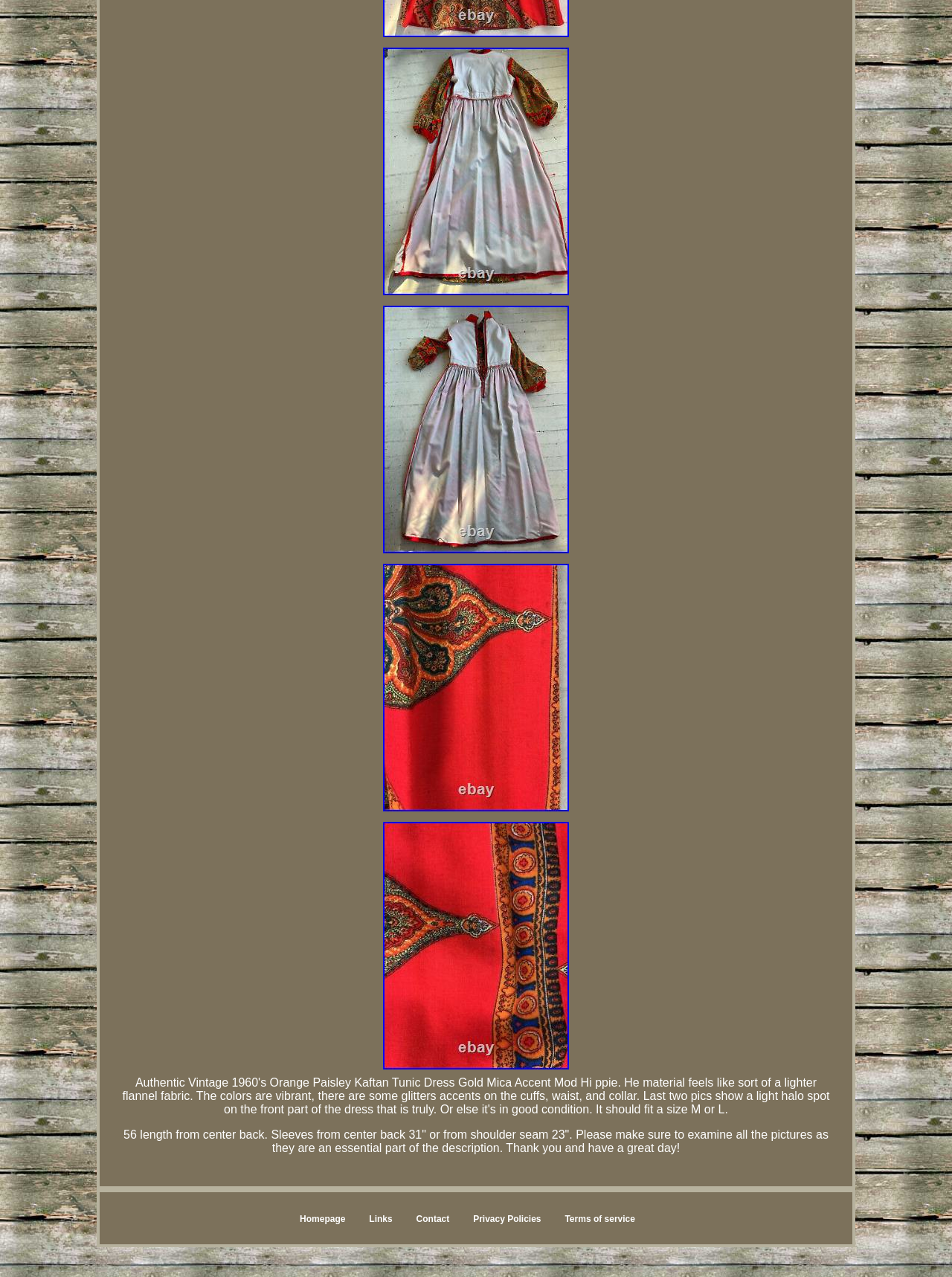Please locate the bounding box coordinates of the element's region that needs to be clicked to follow the instruction: "Check the product image". The bounding box coordinates should be provided as four float numbers between 0 and 1, i.e., [left, top, right, bottom].

[0.402, 0.037, 0.598, 0.231]